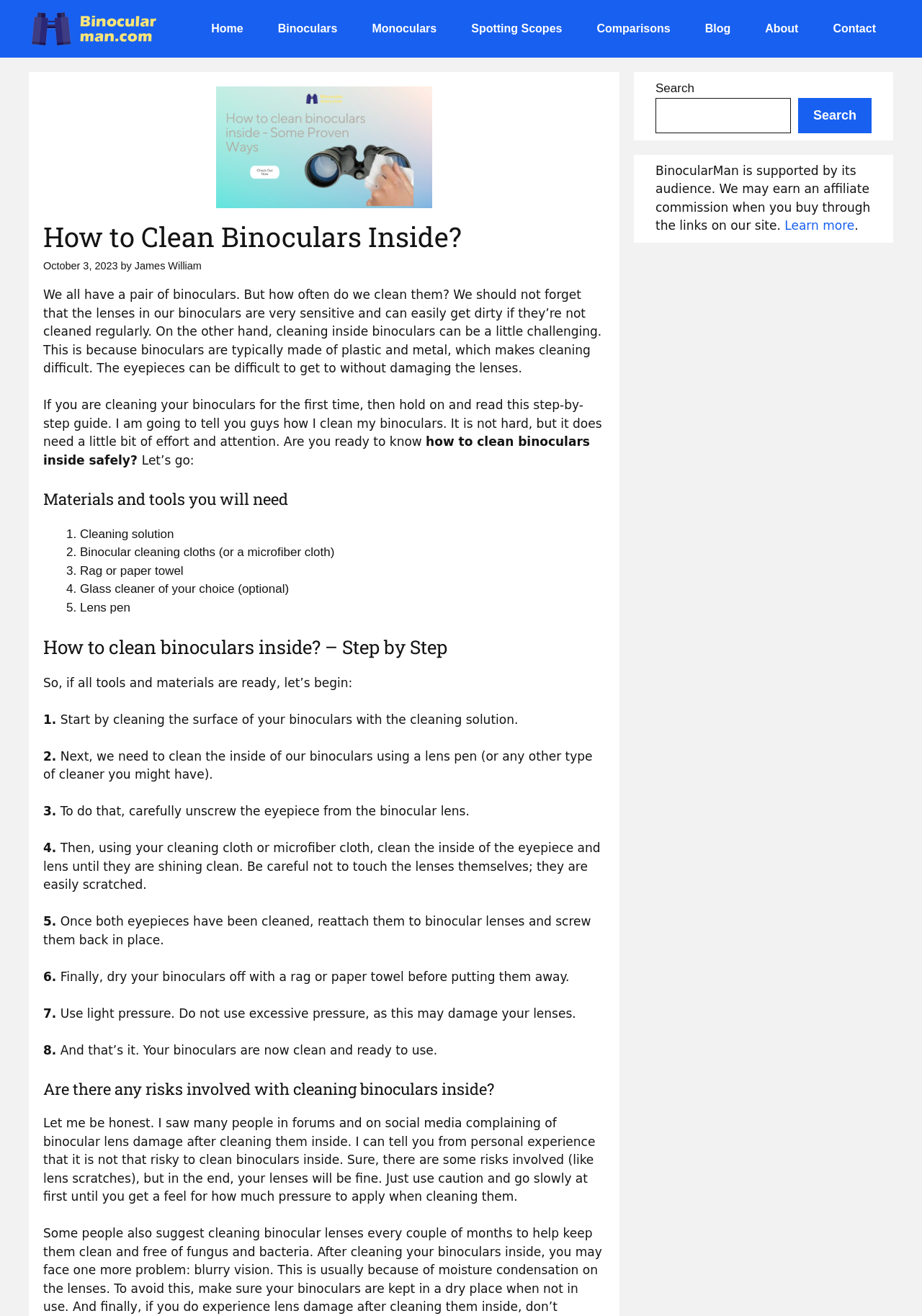Find the UI element described as: "parent_node: Search name="s"" and predict its bounding box coordinates. Ensure the coordinates are four float numbers between 0 and 1, [left, top, right, bottom].

[0.711, 0.074, 0.858, 0.101]